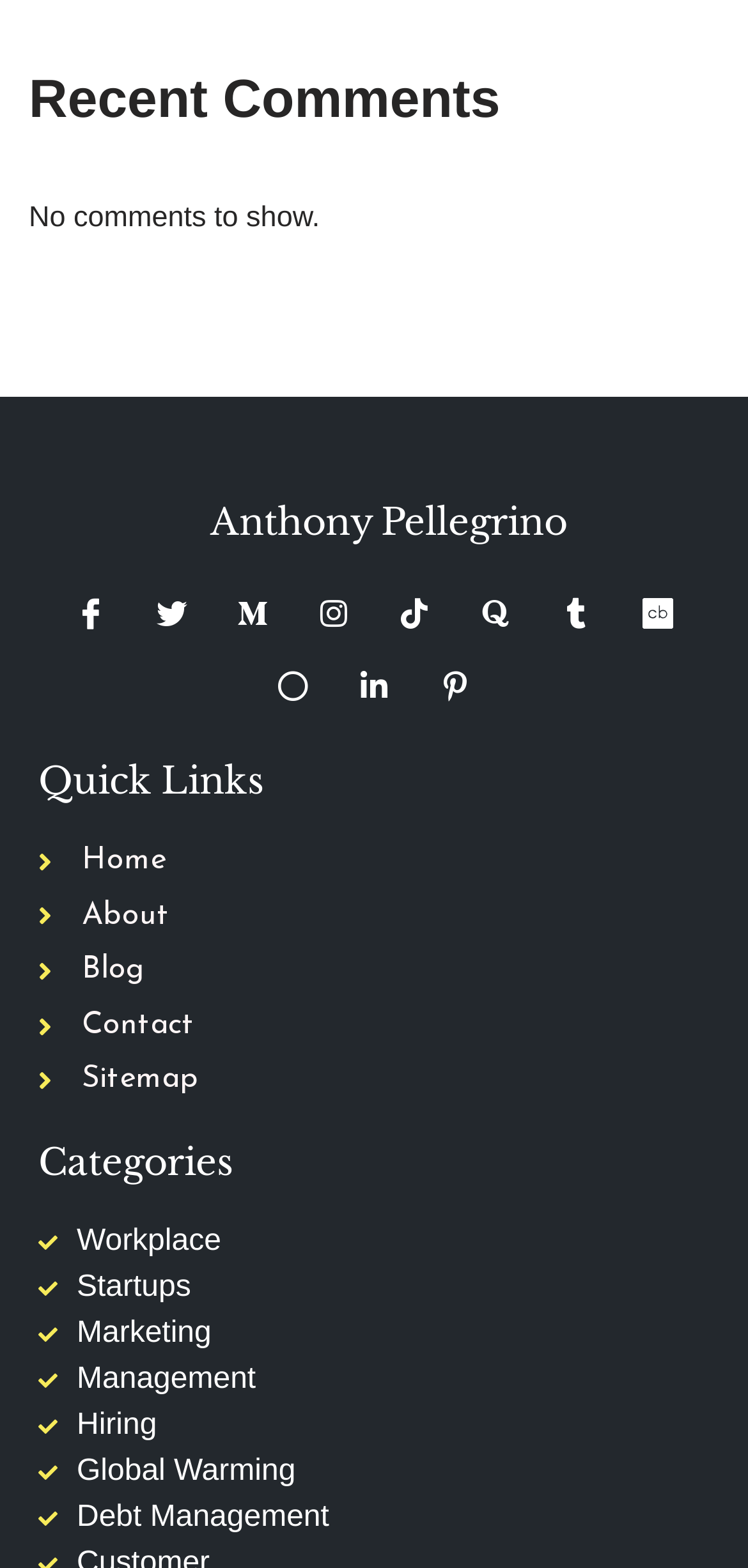Locate the bounding box coordinates of the element that should be clicked to execute the following instruction: "Enter email address".

None